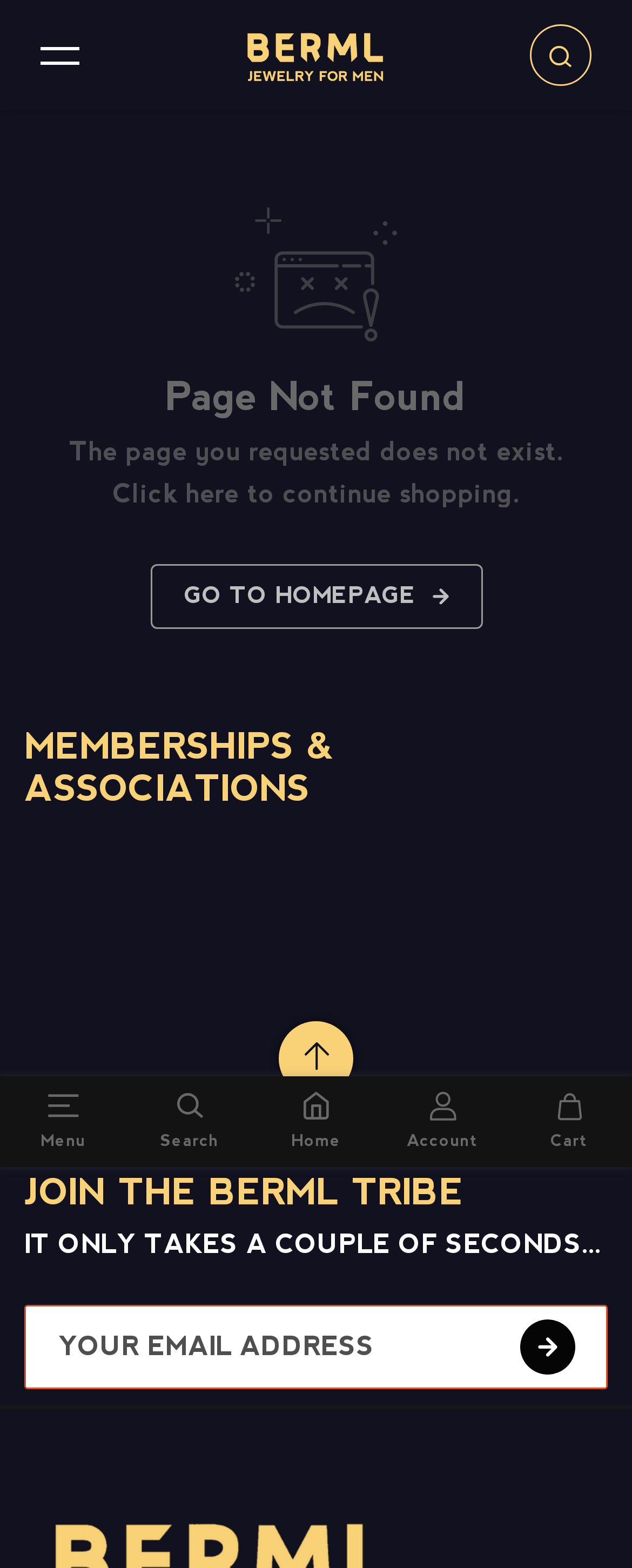What can be done to continue shopping?
Please answer the question with a detailed and comprehensive explanation.

To continue shopping, one can click on the link 'here' or the button 'Continue shopping', which will redirect to the homepage or a shopping page.